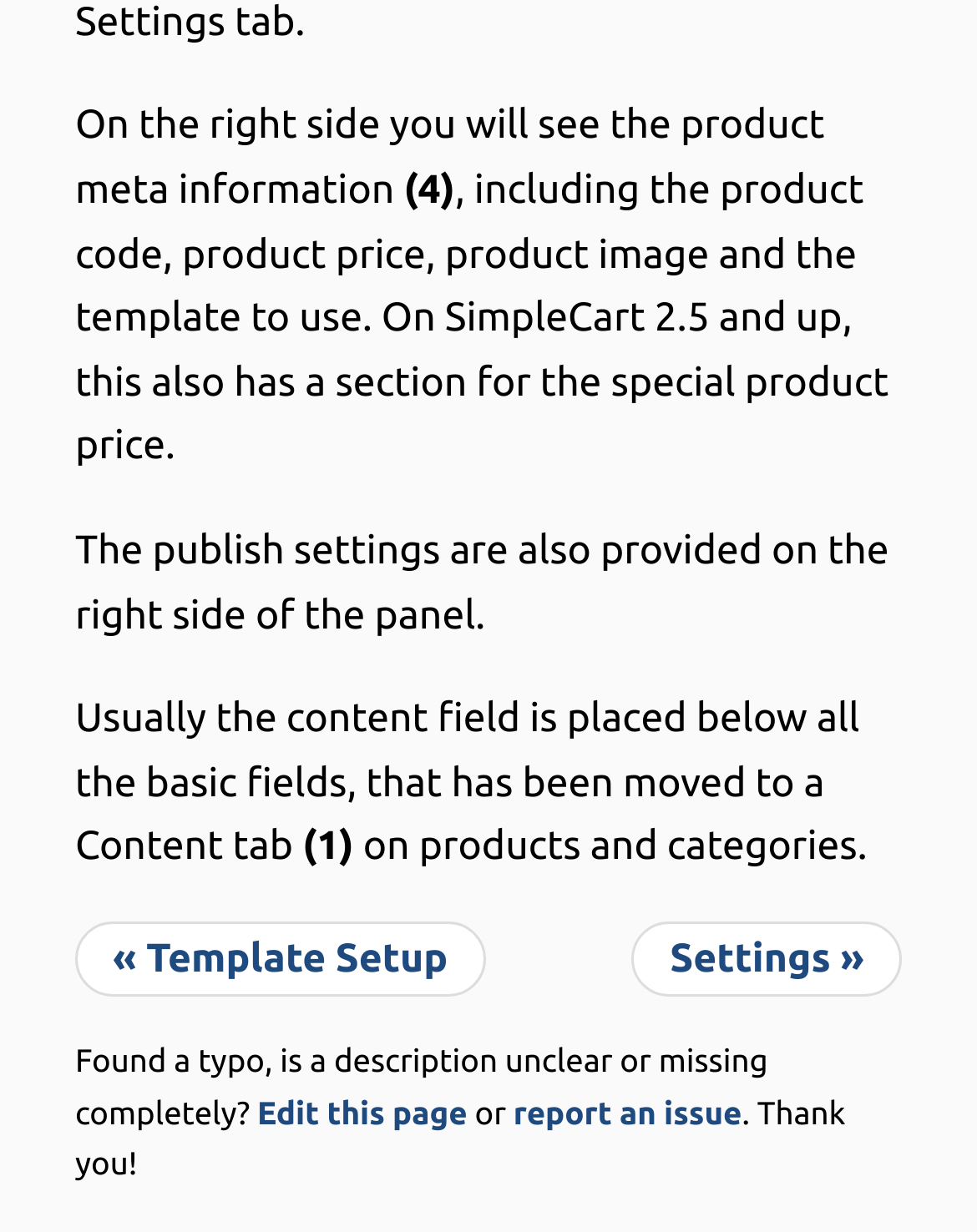Using the element description Settings », predict the bounding box coordinates for the UI element. Provide the coordinates in (top-left x, top-left y, bottom-right x, bottom-right y) format with values ranging from 0 to 1.

[0.647, 0.748, 0.923, 0.81]